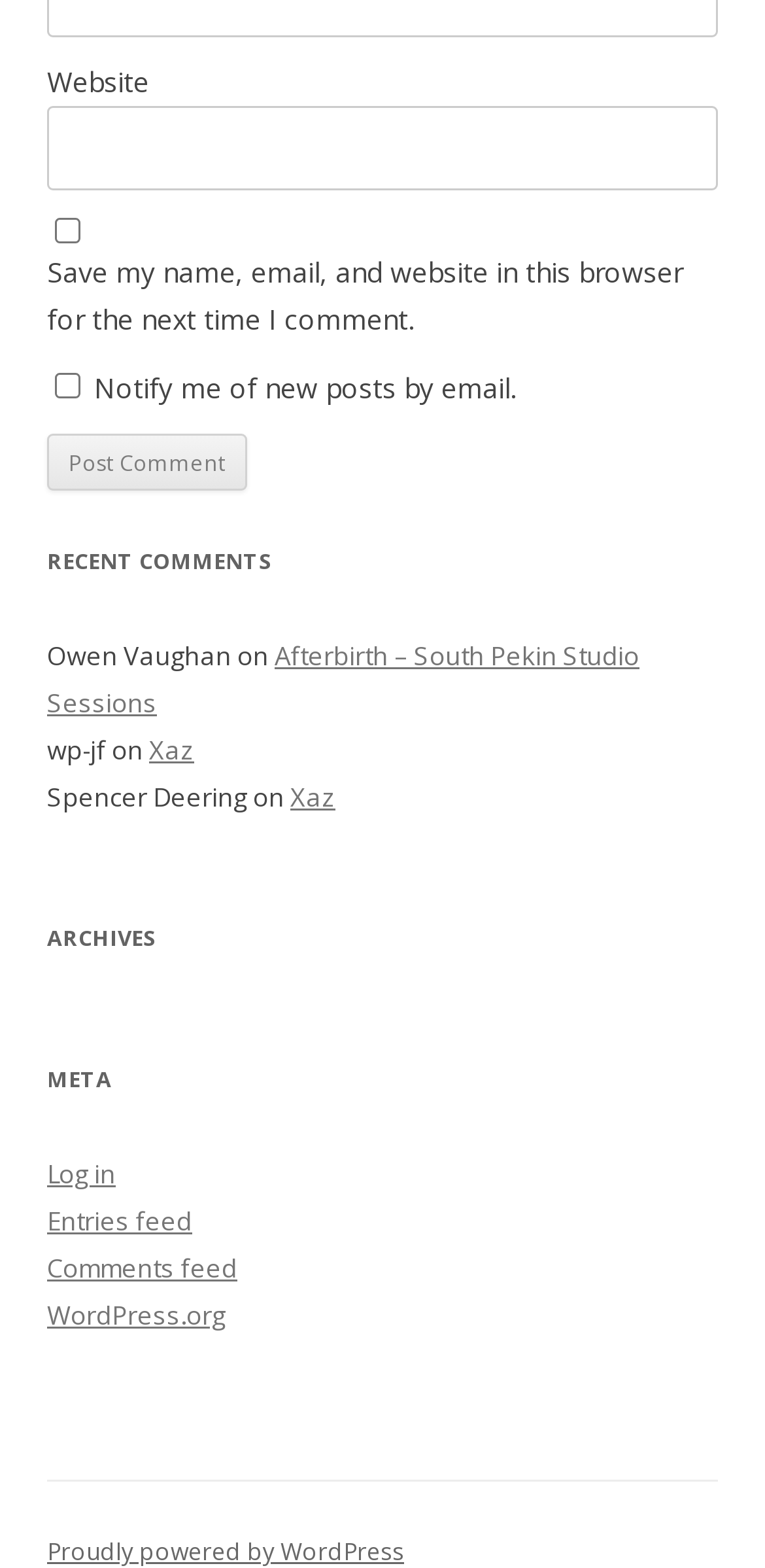Find the bounding box coordinates for the area that should be clicked to accomplish the instruction: "Check save my name and email".

[0.072, 0.139, 0.105, 0.155]